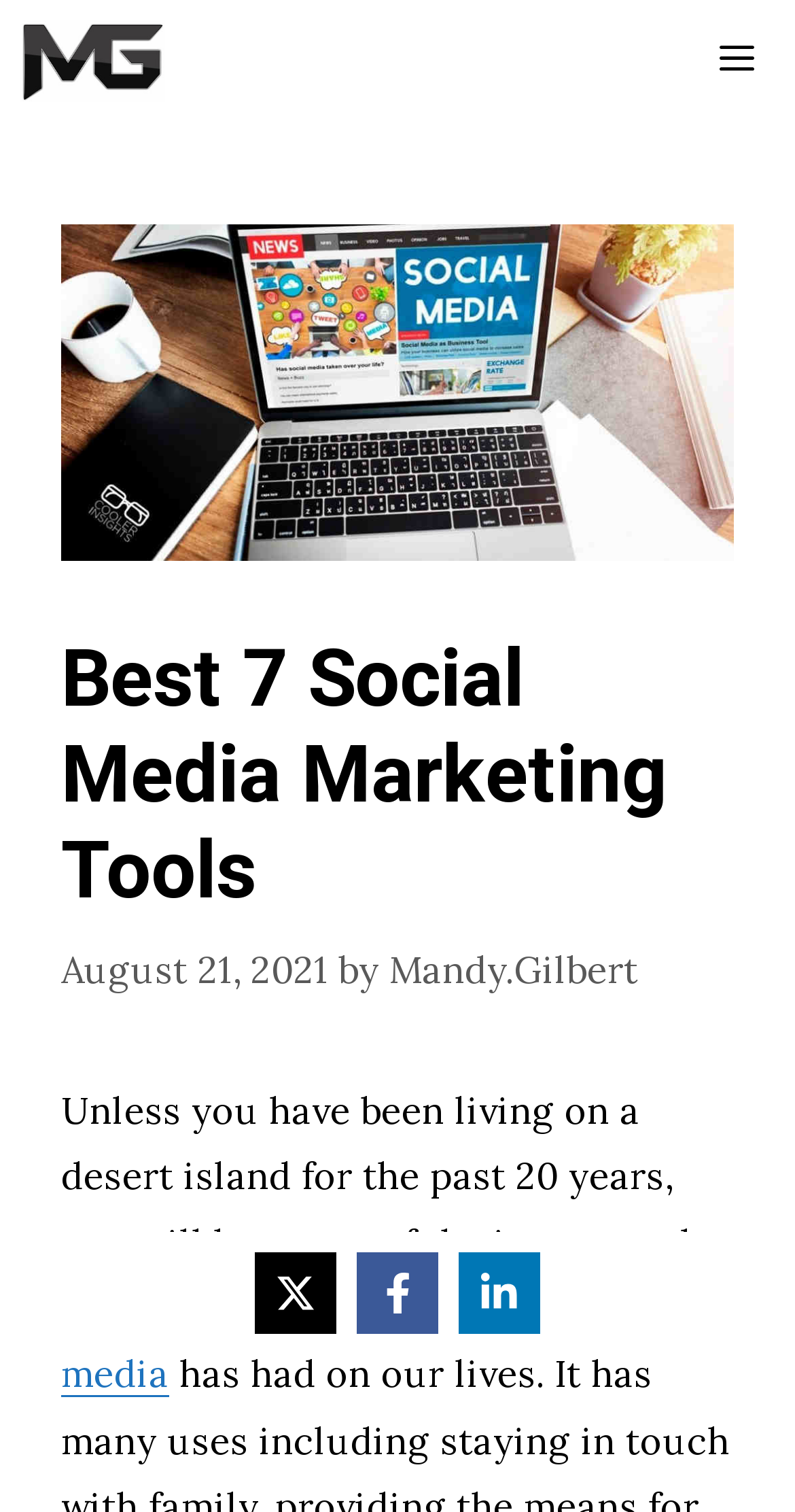Determine the bounding box coordinates (top-left x, top-left y, bottom-right x, bottom-right y) of the UI element described in the following text: Mandy.Gilbert

[0.49, 0.626, 0.803, 0.657]